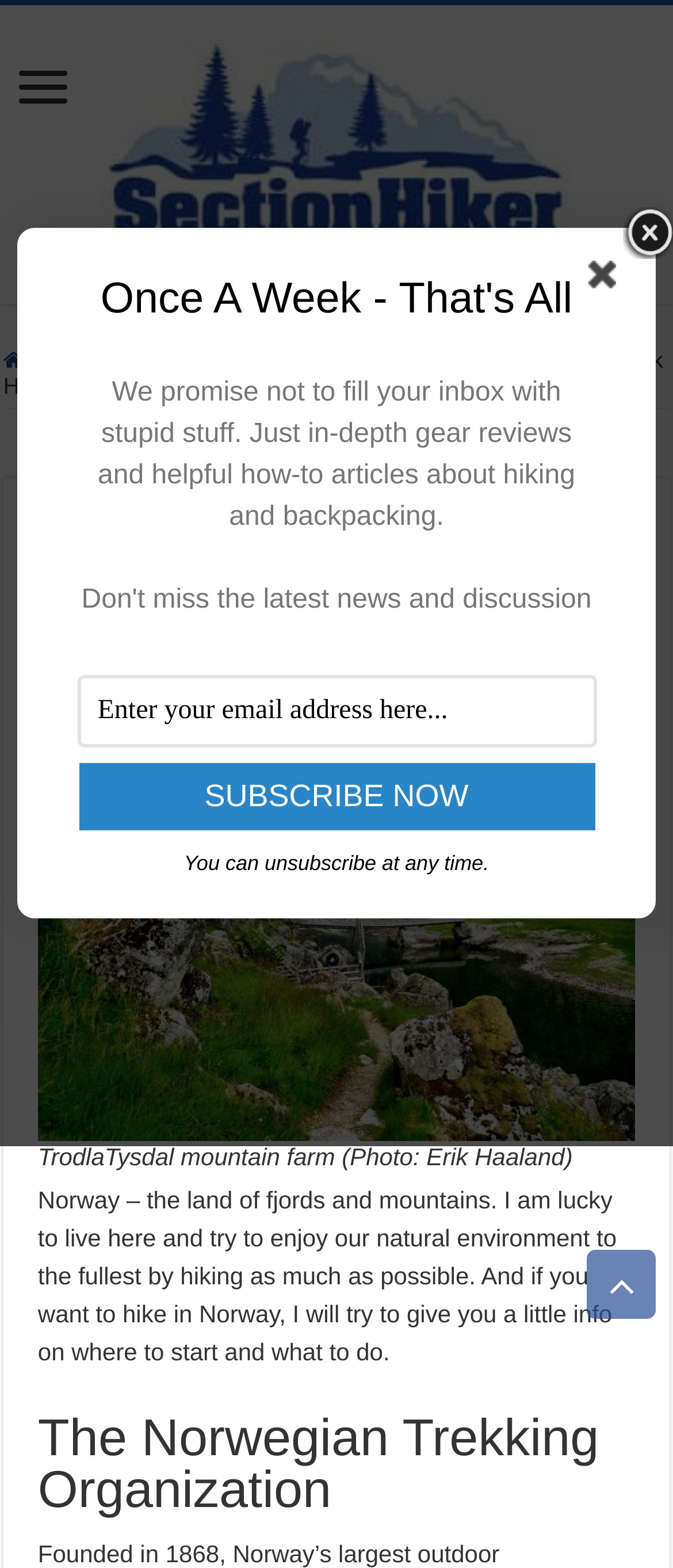Find the bounding box coordinates for the area that must be clicked to perform this action: "Enter email address in the text box".

[0.117, 0.432, 0.883, 0.476]